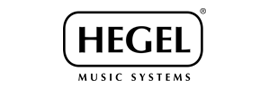Break down the image and provide a full description, noting any significant aspects.

This image features the logo of Hegel Music Systems, a brand known for high-quality audio equipment. The logo is presented in a clean and professional style, prominently displaying the name "HEGEL" in bold typography, accompanied by "MUSIC SYSTEMS" in a slightly smaller font beneath it. The design is framed within a rectangular outline, enhancing its visual appeal and brand identity. Hegel Music Systems is recognized for its commitment to delivering exceptional sound quality, making it a popular choice among audiophiles and music enthusiasts alike.